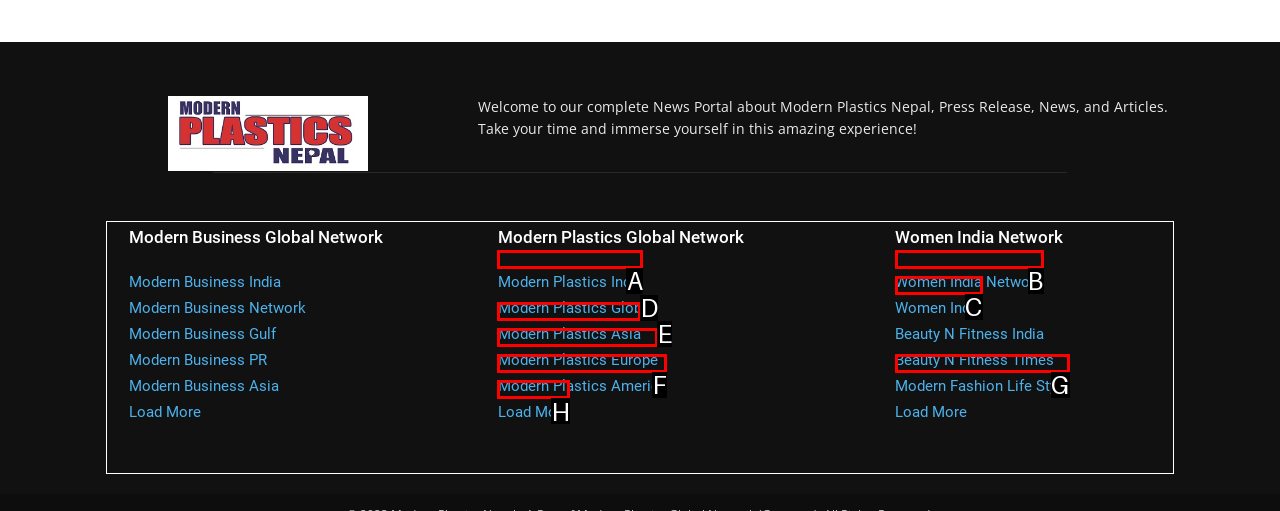Match the option to the description: Modern Fashion Life Style
State the letter of the correct option from the available choices.

G